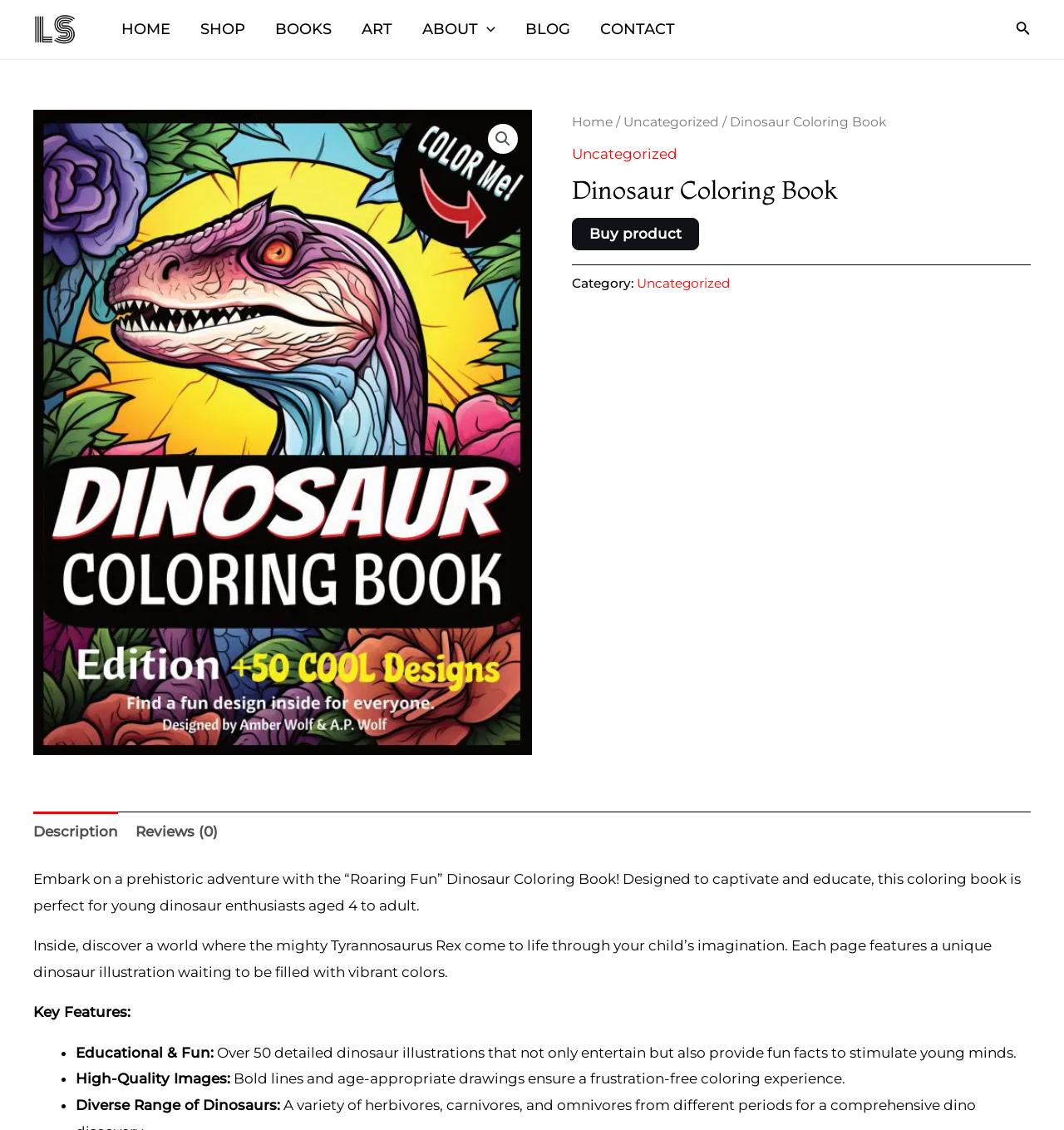Locate the bounding box coordinates of the element that should be clicked to fulfill the instruction: "View the 'Description' tab".

[0.031, 0.719, 0.111, 0.754]